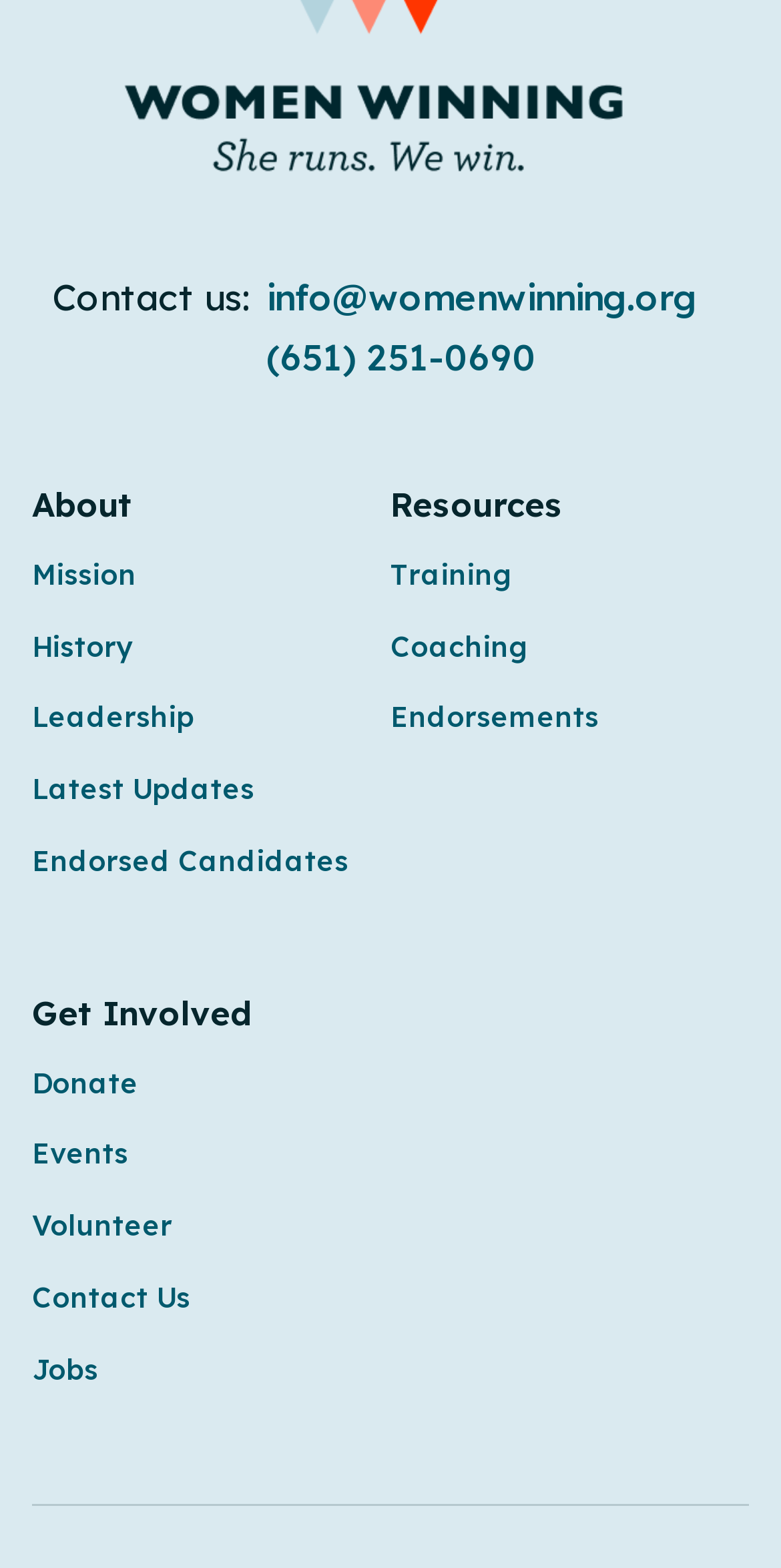Predict the bounding box coordinates for the UI element described as: "Latest Updates". The coordinates should be four float numbers between 0 and 1, presented as [left, top, right, bottom].

[0.041, 0.489, 0.5, 0.52]